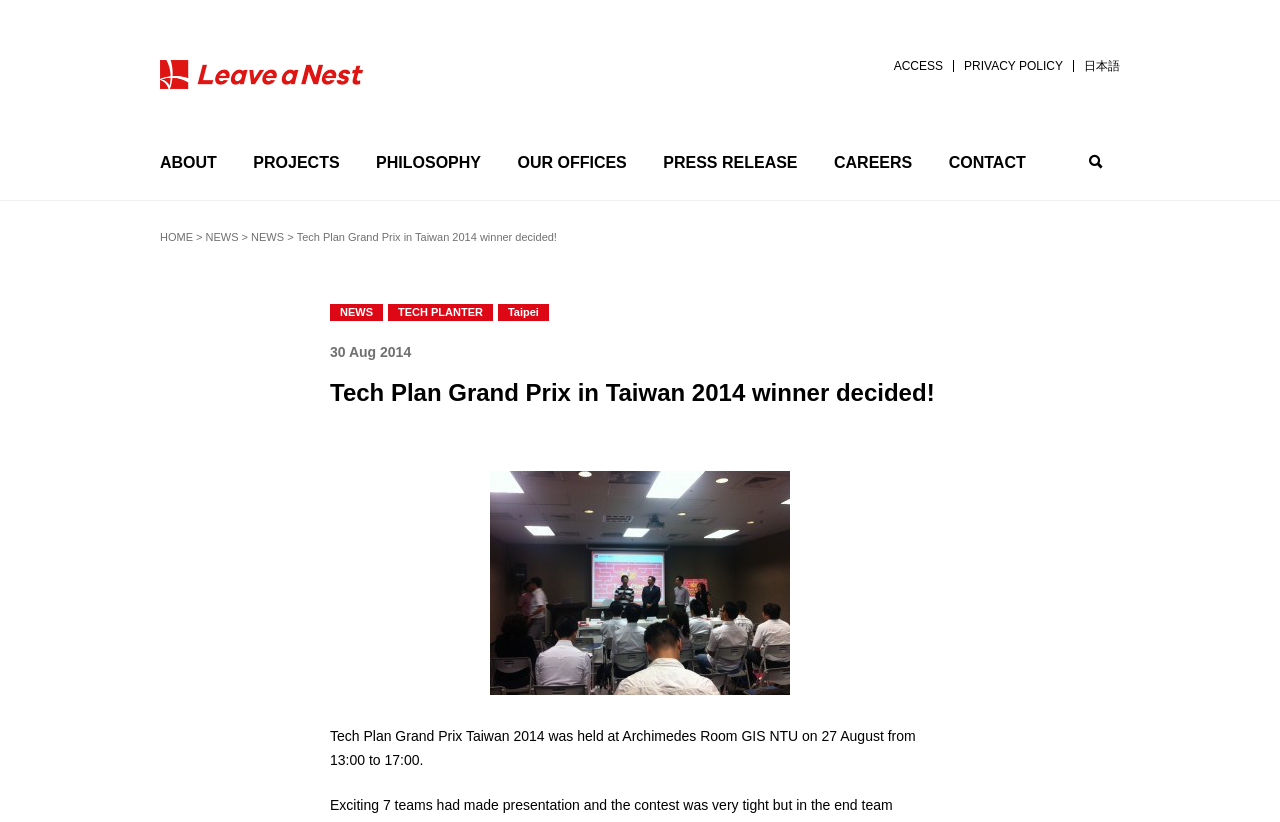Specify the bounding box coordinates of the area to click in order to follow the given instruction: "view ABOUT page."

[0.125, 0.152, 0.169, 0.243]